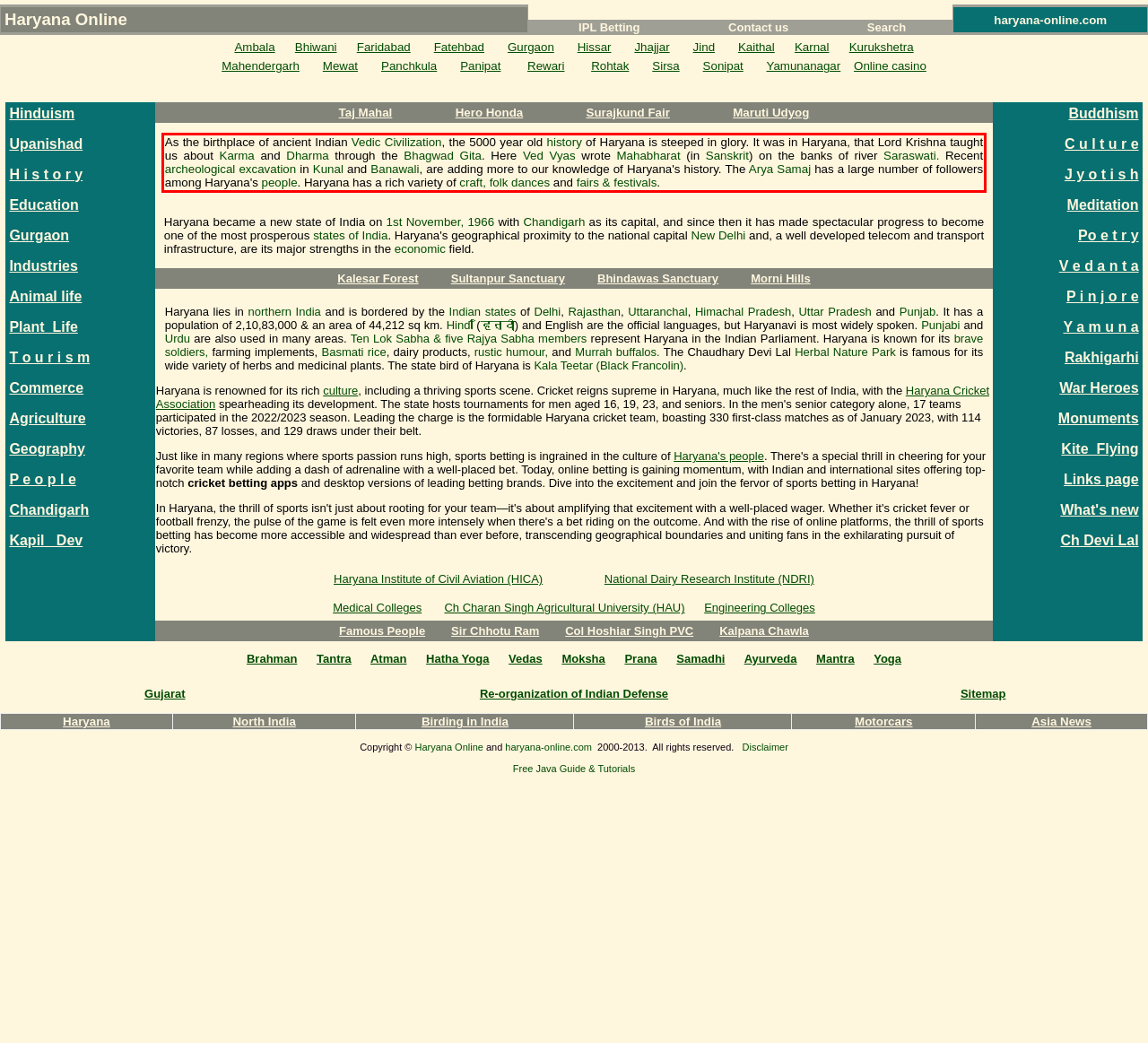There is a screenshot of a webpage with a red bounding box around a UI element. Please use OCR to extract the text within the red bounding box.

As the birthplace of ancient Indian Vedic Civilization, the 5000 year old history of Haryana is steeped in glory. It was in Haryana, that Lord Krishna taught us about Karma and Dharma through the Bhagwad Gita. Here Ved Vyas wrote Mahabharat (in Sanskrit) on the banks of river Saraswati. Recent archeological excavation in Kunal and Banawali, are adding more to our knowledge of Haryana's history. The Arya Samaj has a large number of followers among Haryana's people. Haryana has a rich variety of craft, folk dances and fairs & festivals.